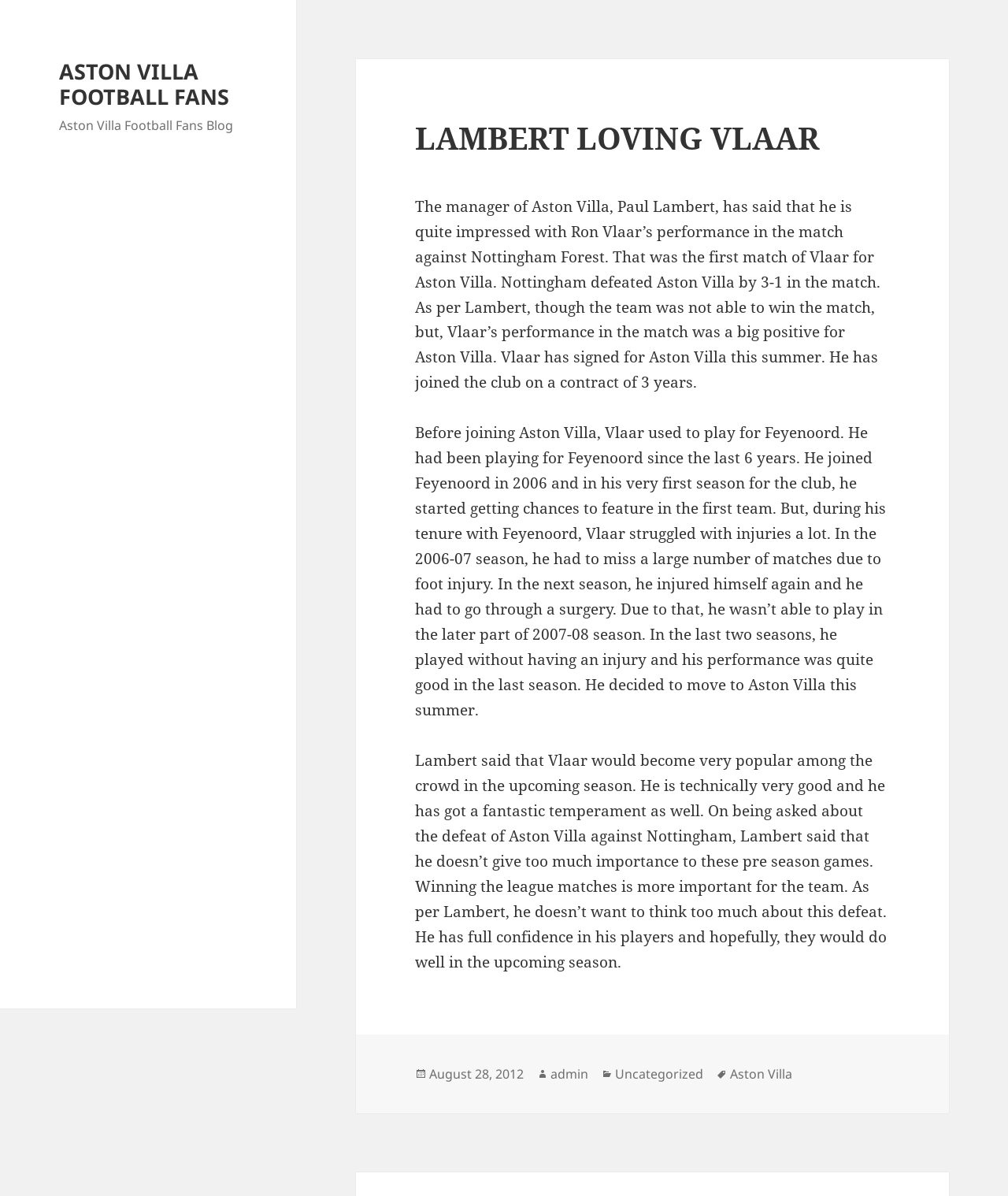Use a single word or phrase to answer the question:
What is the date of the article?

August 28, 2012